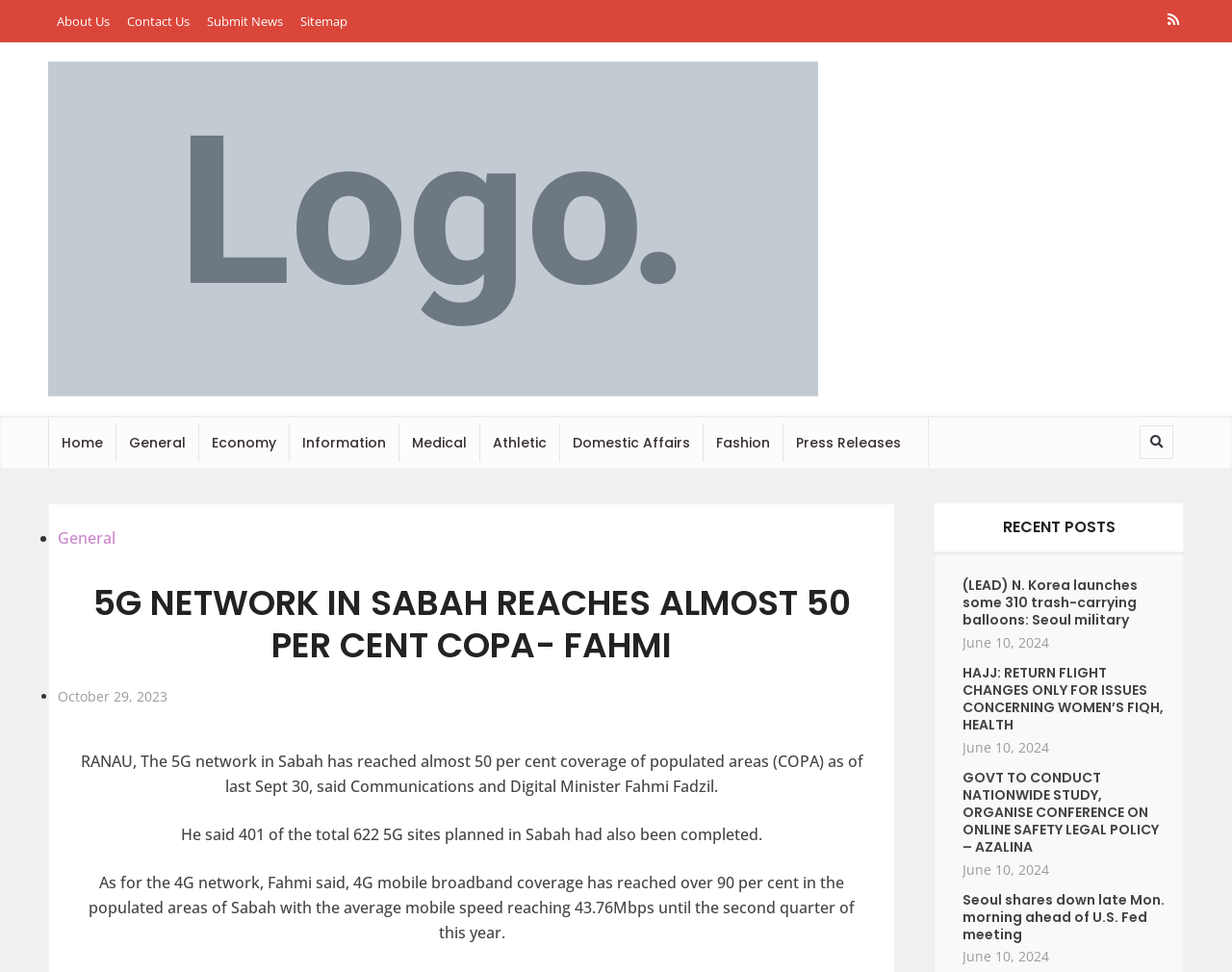What is the average mobile speed in Sabah?
We need a detailed and meticulous answer to the question.

According to the webpage, the average mobile speed in Sabah has reached 43.76Mbps until the second quarter of this year, as stated in the paragraph about the 4G mobile broadband coverage.